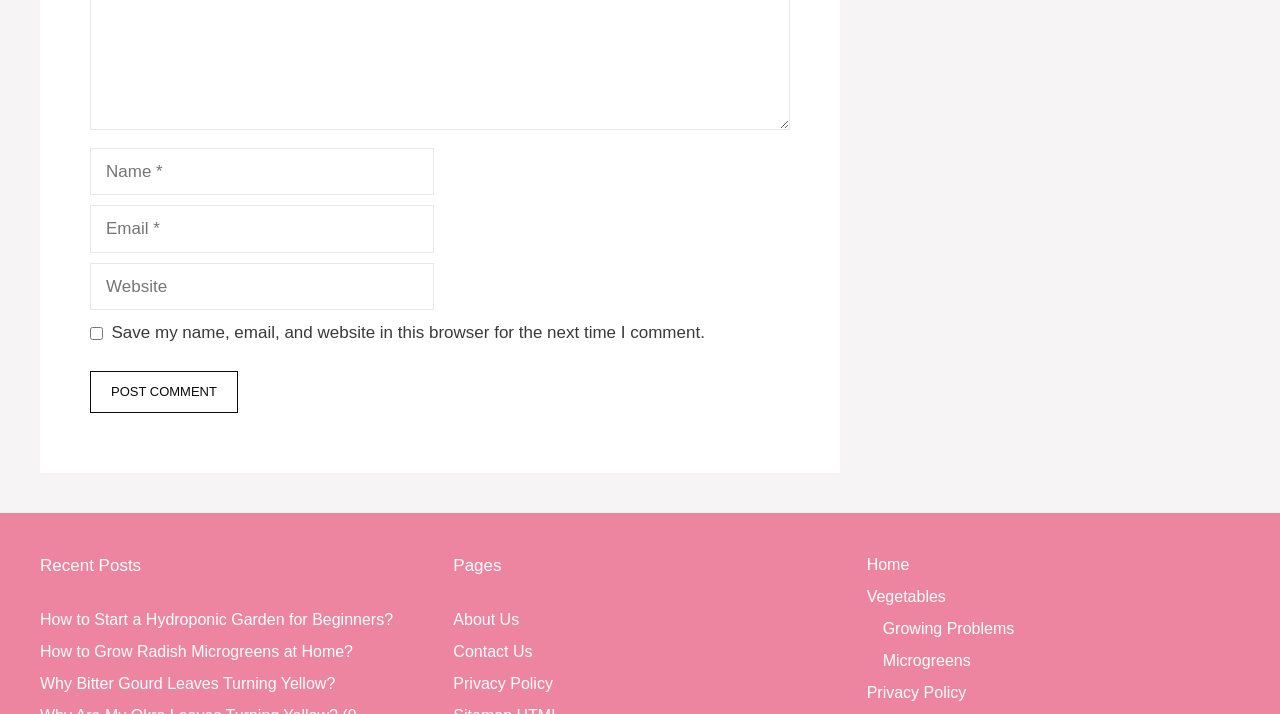Determine the bounding box coordinates of the target area to click to execute the following instruction: "Enter your name."

[0.07, 0.207, 0.339, 0.274]